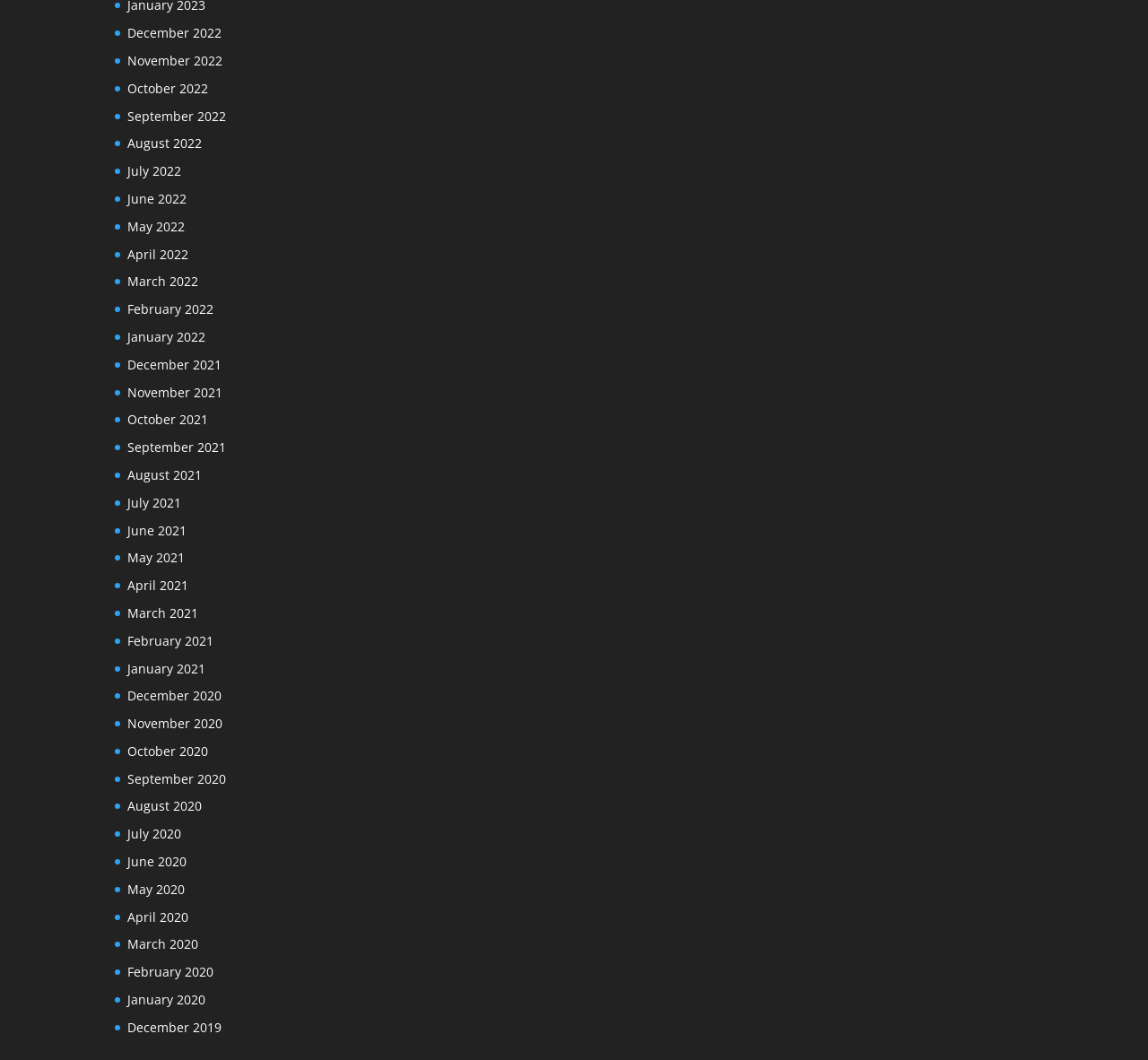Please specify the bounding box coordinates of the clickable region necessary for completing the following instruction: "View January 2021". The coordinates must consist of four float numbers between 0 and 1, i.e., [left, top, right, bottom].

[0.111, 0.622, 0.179, 0.638]